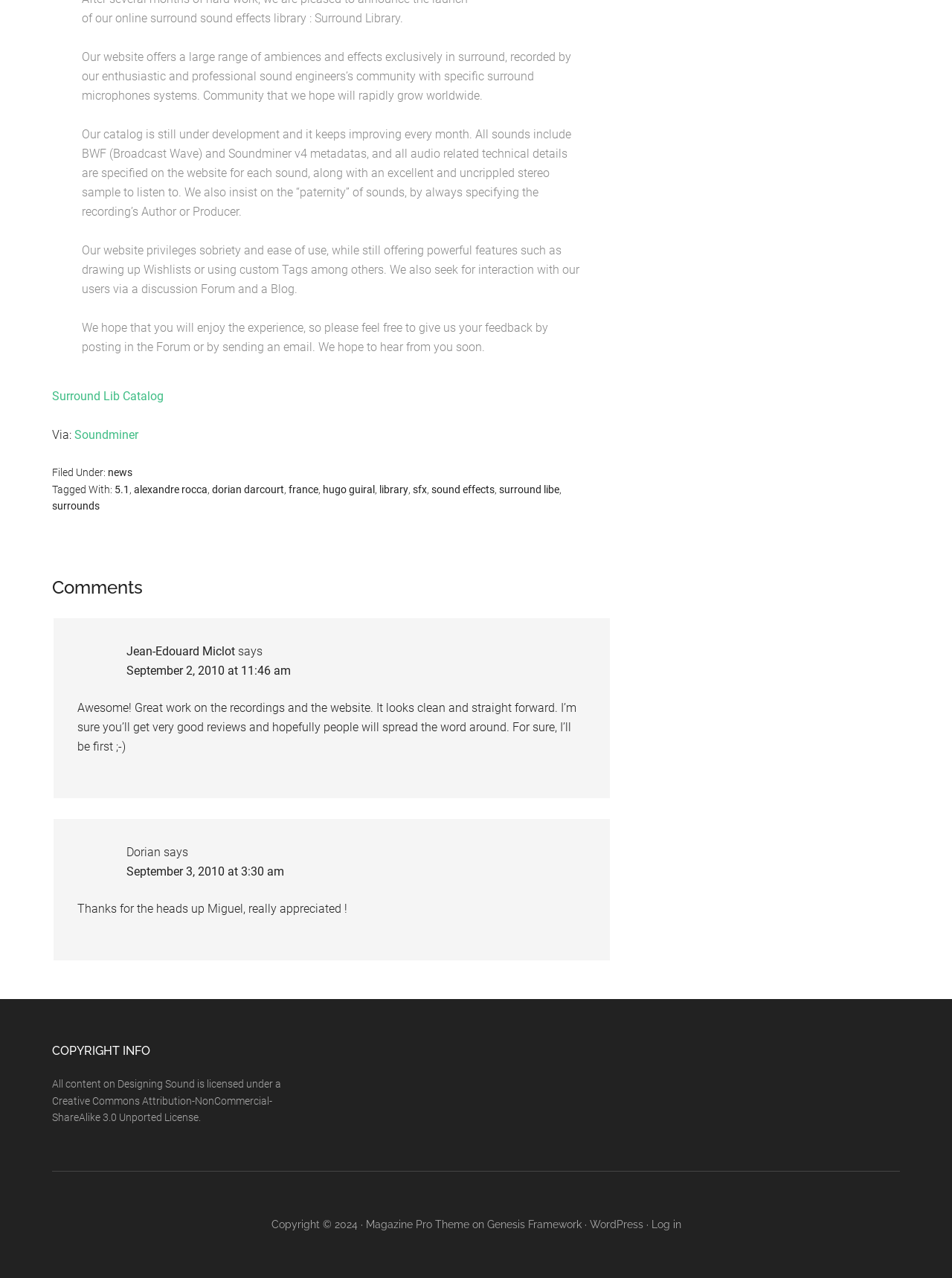Provide the bounding box coordinates of the UI element this sentence describes: "Privacy".

None